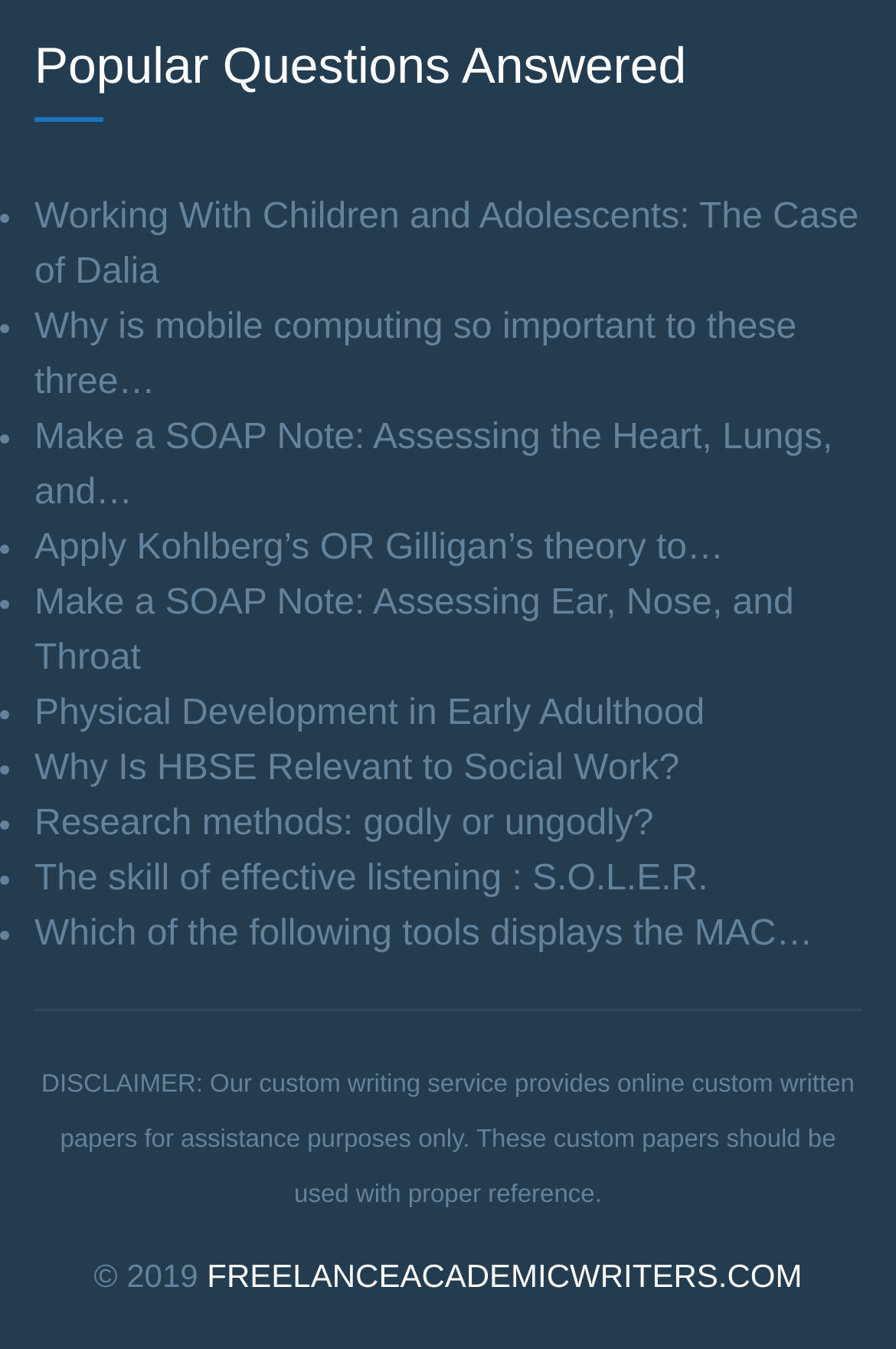Please give a concise answer to this question using a single word or phrase: 
What is the purpose of this custom writing service?

Assistance purposes only